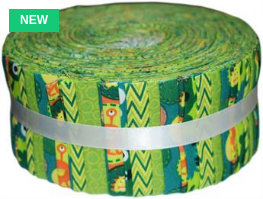What is the purpose of the jelly roll?
Ensure your answer is thorough and detailed.

The caption explains that the jelly roll is perfect for adding a lively touch to any creation, specifically for quilting or craft projects, due to its cheerful colors and convenience it offers for various sewing endeavors.